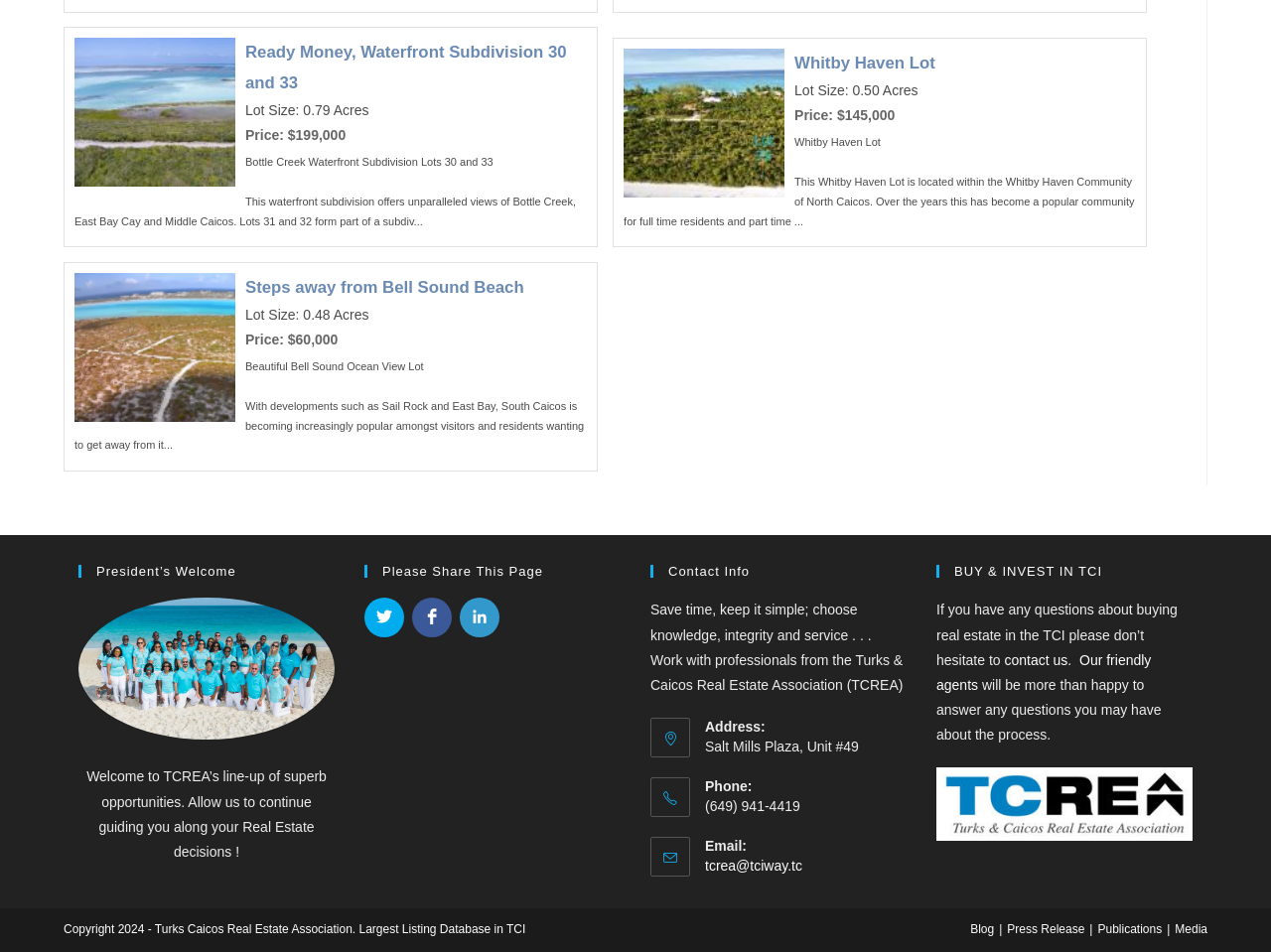Locate the UI element described by Publications in the provided webpage screenshot. Return the bounding box coordinates in the format (top-left x, top-left y, bottom-right x, bottom-right y), ensuring all values are between 0 and 1.

[0.864, 0.969, 0.914, 0.983]